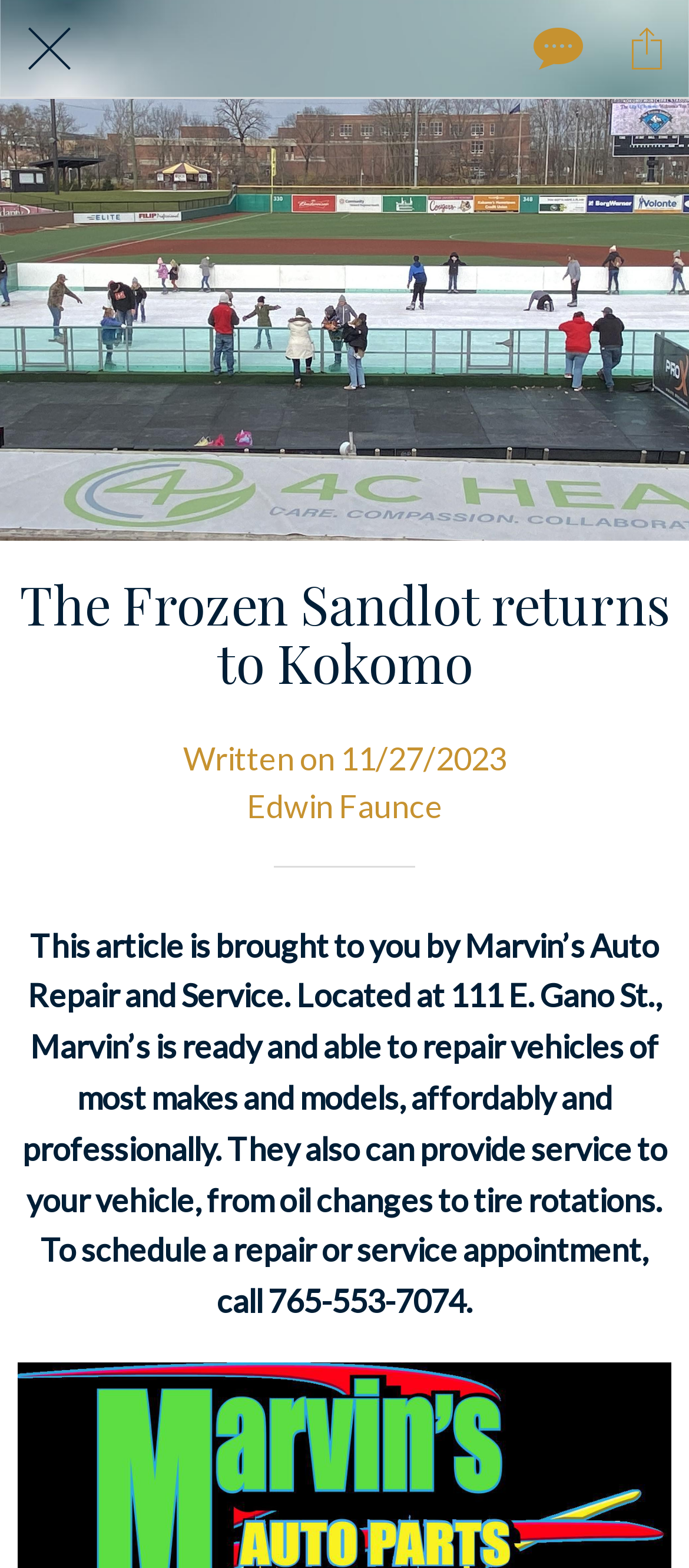What is the date the article was written?
Could you give a comprehensive explanation in response to this question?

I found the date by reading the text that provides metadata about the article, which includes the date it was written, 11/27/2023.